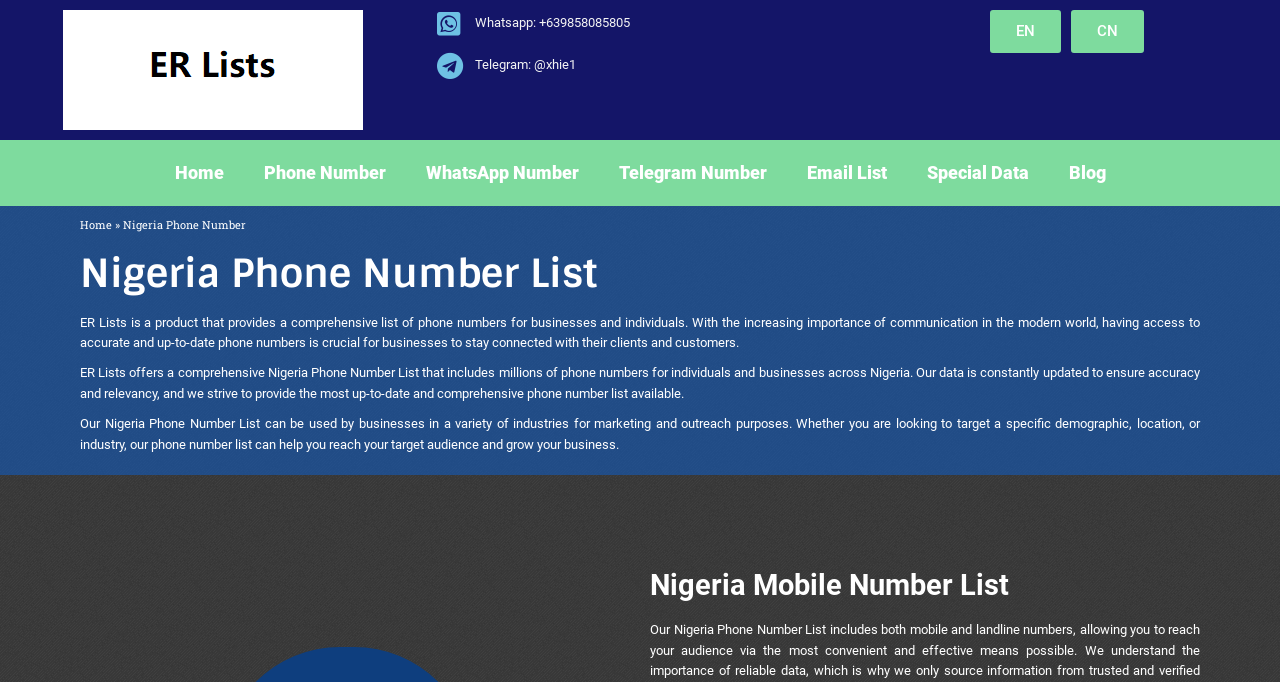What types of data are offered by ER Lists?
Refer to the image and give a detailed answer to the query.

ER Lists offers various types of data, including phone numbers, WhatsApp numbers, Telegram numbers, email lists, and special data, as indicated by the links 'Phone Number', 'WhatsApp Number', 'Telegram Number', 'Email List', and 'Special Data' in the navigation menu.